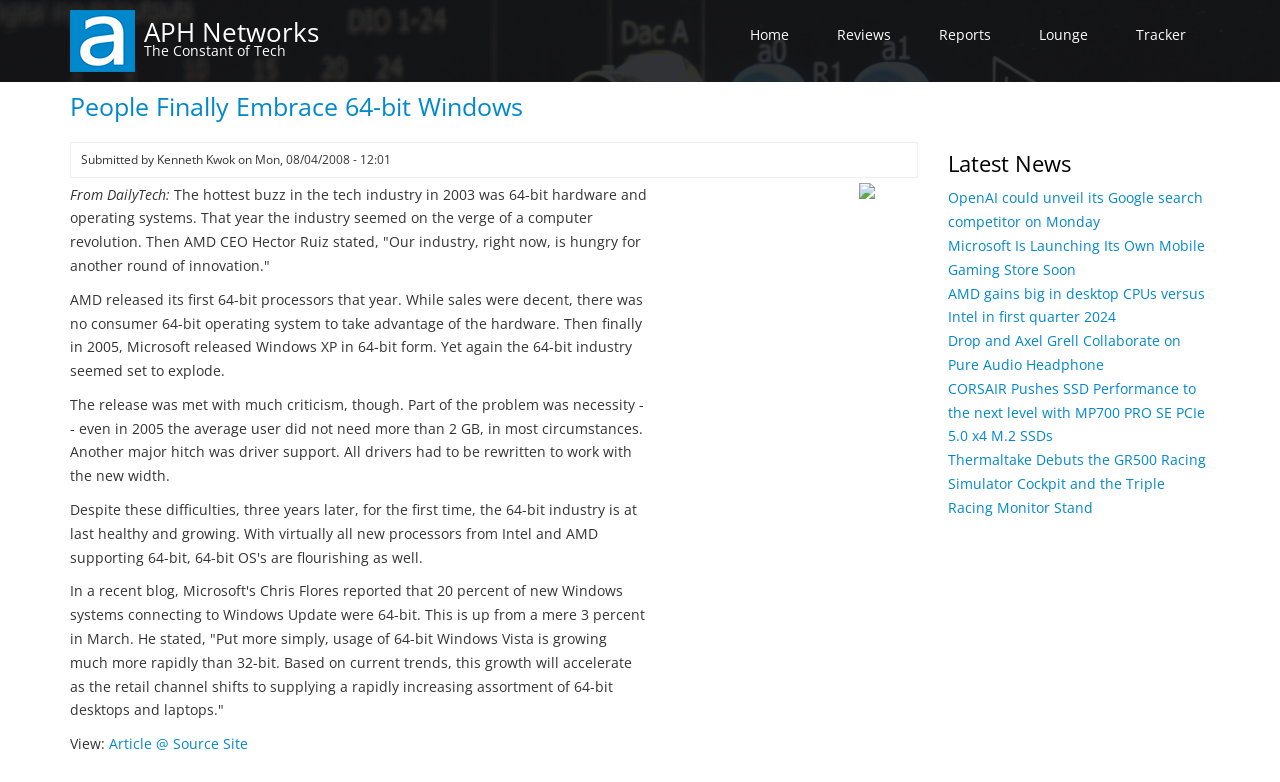Please specify the bounding box coordinates of the area that should be clicked to accomplish the following instruction: "Go to the 'Reviews' section". The coordinates should consist of four float numbers between 0 and 1, i.e., [left, top, right, bottom].

[0.635, 0.013, 0.715, 0.075]